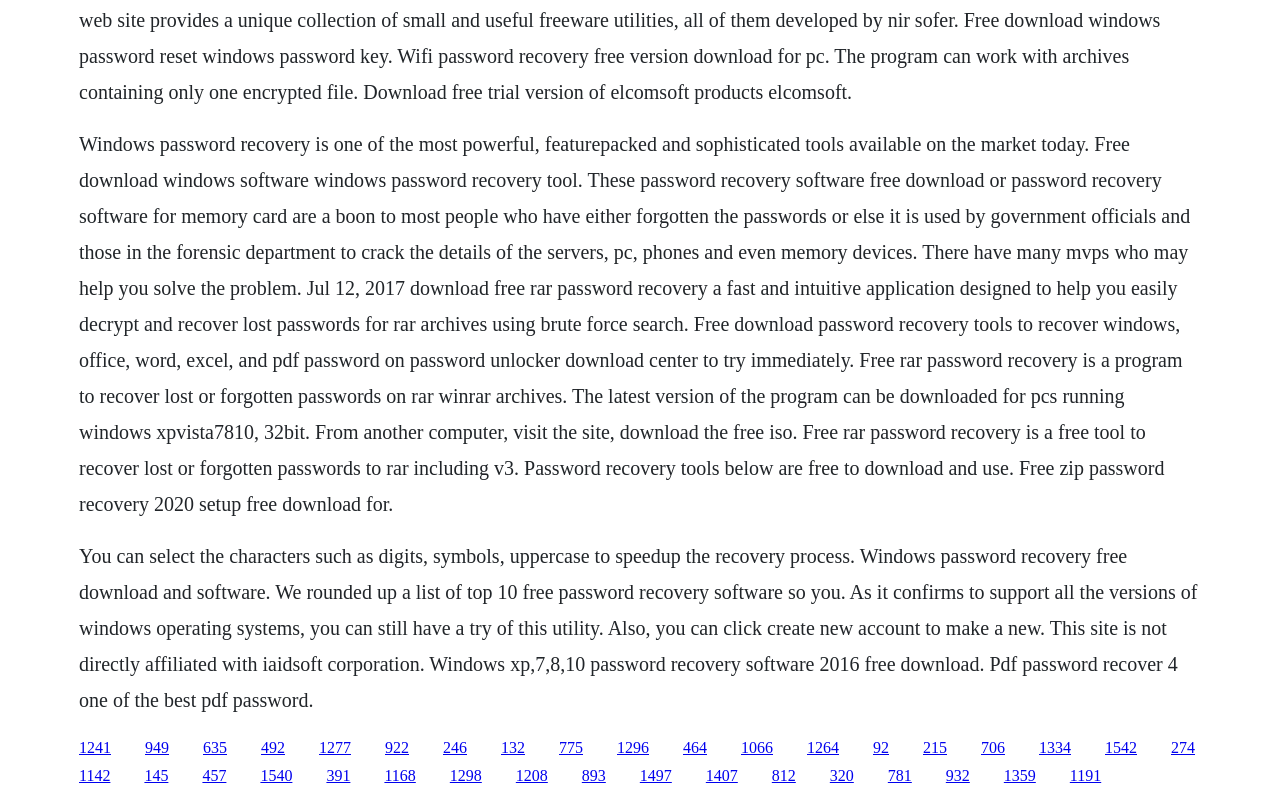What is the purpose of the 'Create new account' option?
From the details in the image, provide a complete and detailed answer to the question.

The 'Create new account' option is likely provided to allow users to create a new account, possibly for accessing password recovery tools or software, as mentioned in the text content.